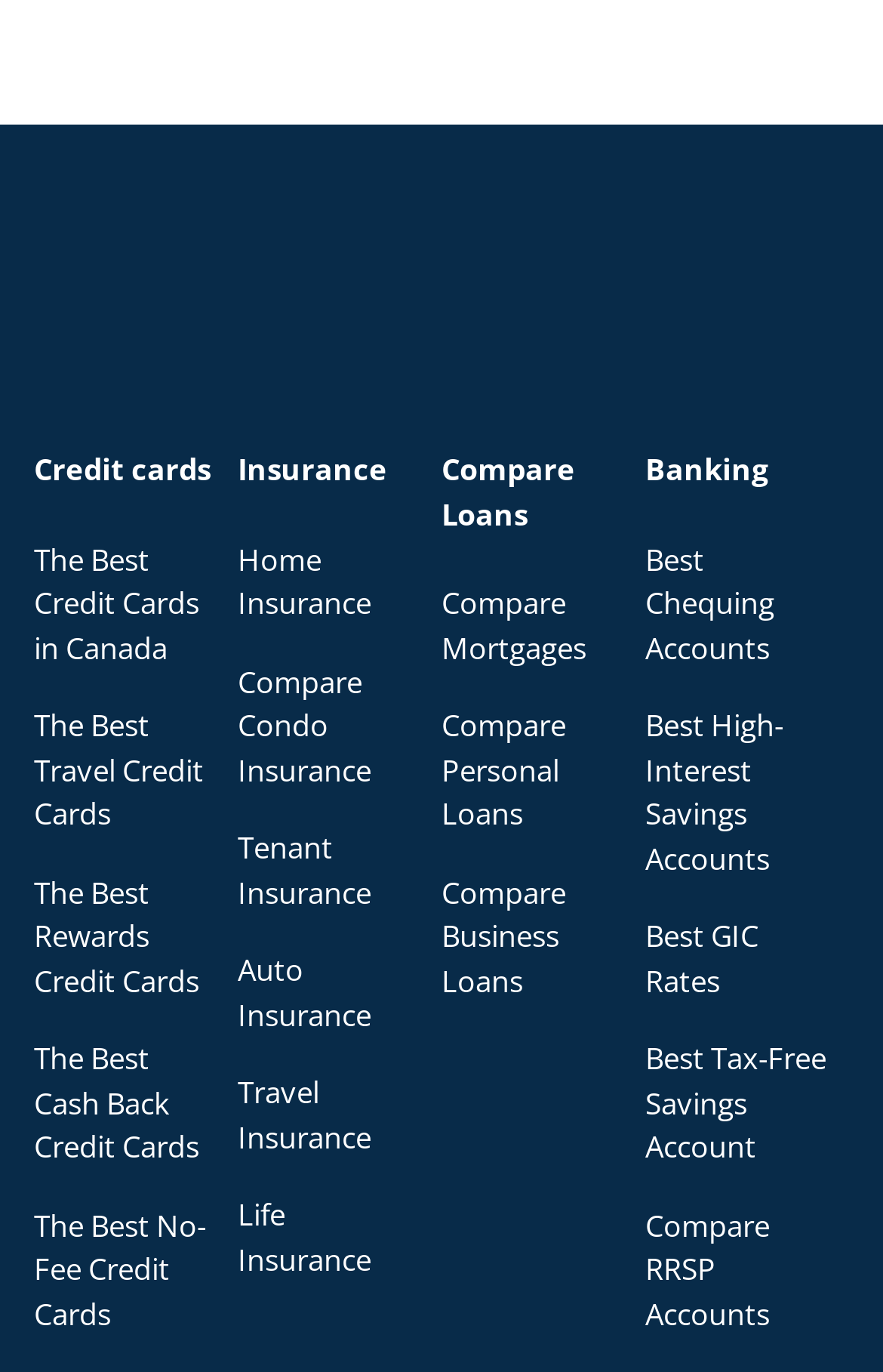Pinpoint the bounding box coordinates of the clickable element to carry out the following instruction: "Click the SHOP link."

None